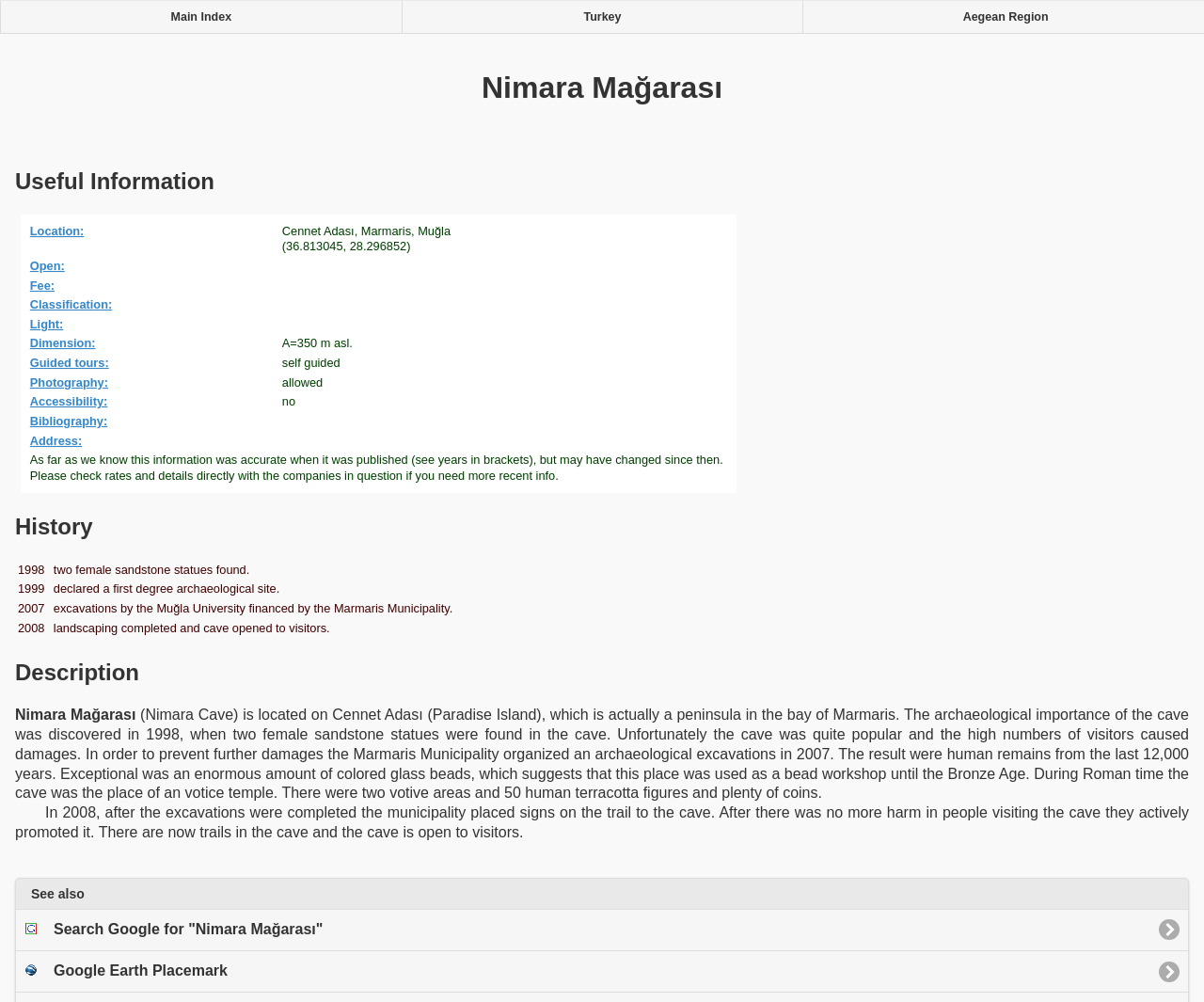Elaborate on the different components and information displayed on the webpage.

The webpage is about Nimara Mağarası, a cave in Turkey. At the top, there is a heading "Nimara Mağarası" followed by a subheading "Useful Information". Below this, there is a table with several rows, each containing information about the cave, such as its location, opening hours, fee, classification, light, dimension, guided tours, photography, and accessibility.

To the right of the table, there is a section with a heading "History", which contains a table with four rows, each describing a specific year (1998, 1999, 2007, and 2008) and the events that occurred in that year related to the cave.

Below the history section, there is a heading "Description" followed by a paragraph of text that describes the cave, its archaeological importance, and its history. The text mentions the discovery of two female sandstone statues in 1998, the damages caused by visitors, and the subsequent excavations and preservation efforts.

Further down, there is another paragraph of text that continues the description of the cave, mentioning the trails and signs placed in the cave, and its current status as an open tourist attraction.

At the bottom of the page, there is a heading "See also" with links to Google Search and Google Earth, as well as an image of the Google logo. There are also links to the main index and Turkey at the very bottom of the page.